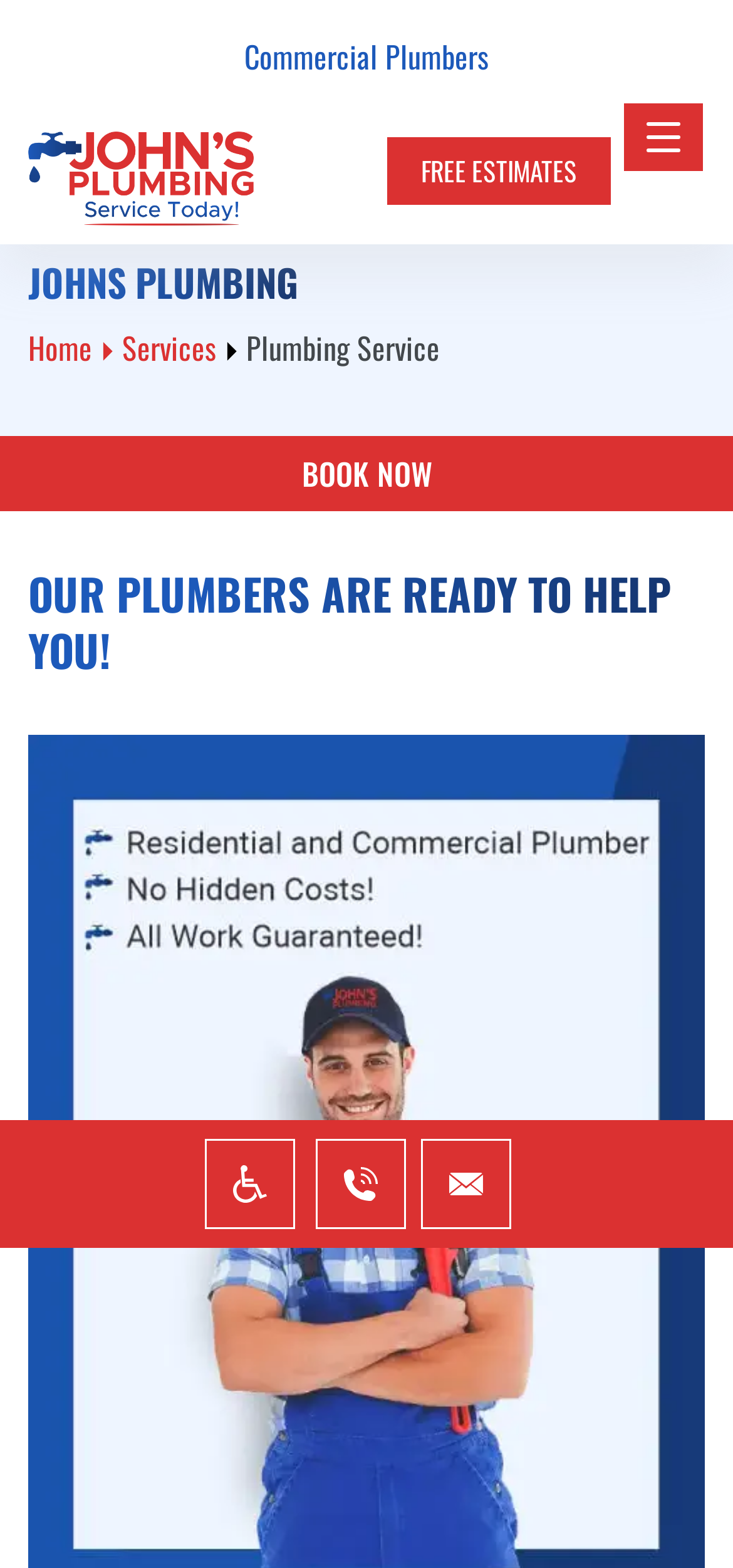Examine the image carefully and respond to the question with a detailed answer: 
What is the name of the plumbing company?

I determined the answer by looking at the heading 'JOHNS PLUMBING' and the link 'Commercial Plumbers - Johns Plumbing' which suggests that the company name is Johns Plumbing.